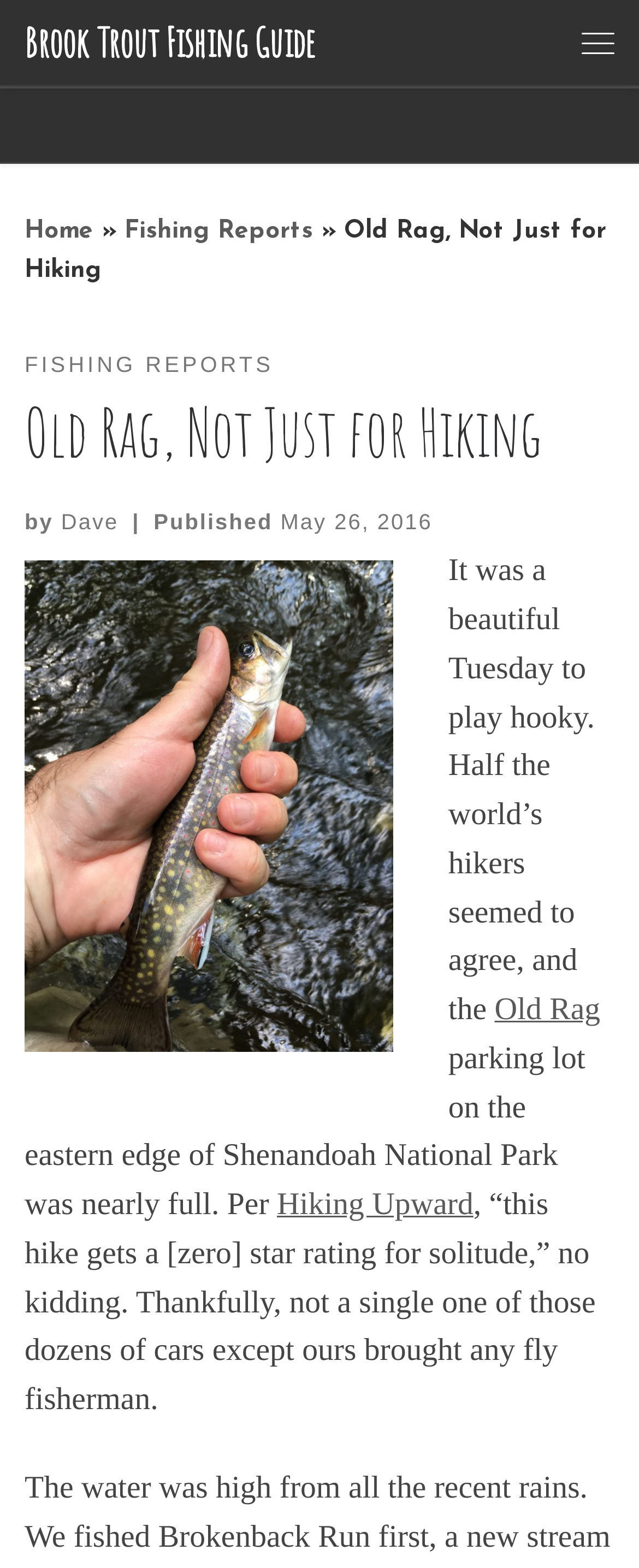Specify the bounding box coordinates of the area that needs to be clicked to achieve the following instruction: "Read 'Fishing Reports'".

[0.195, 0.14, 0.49, 0.156]